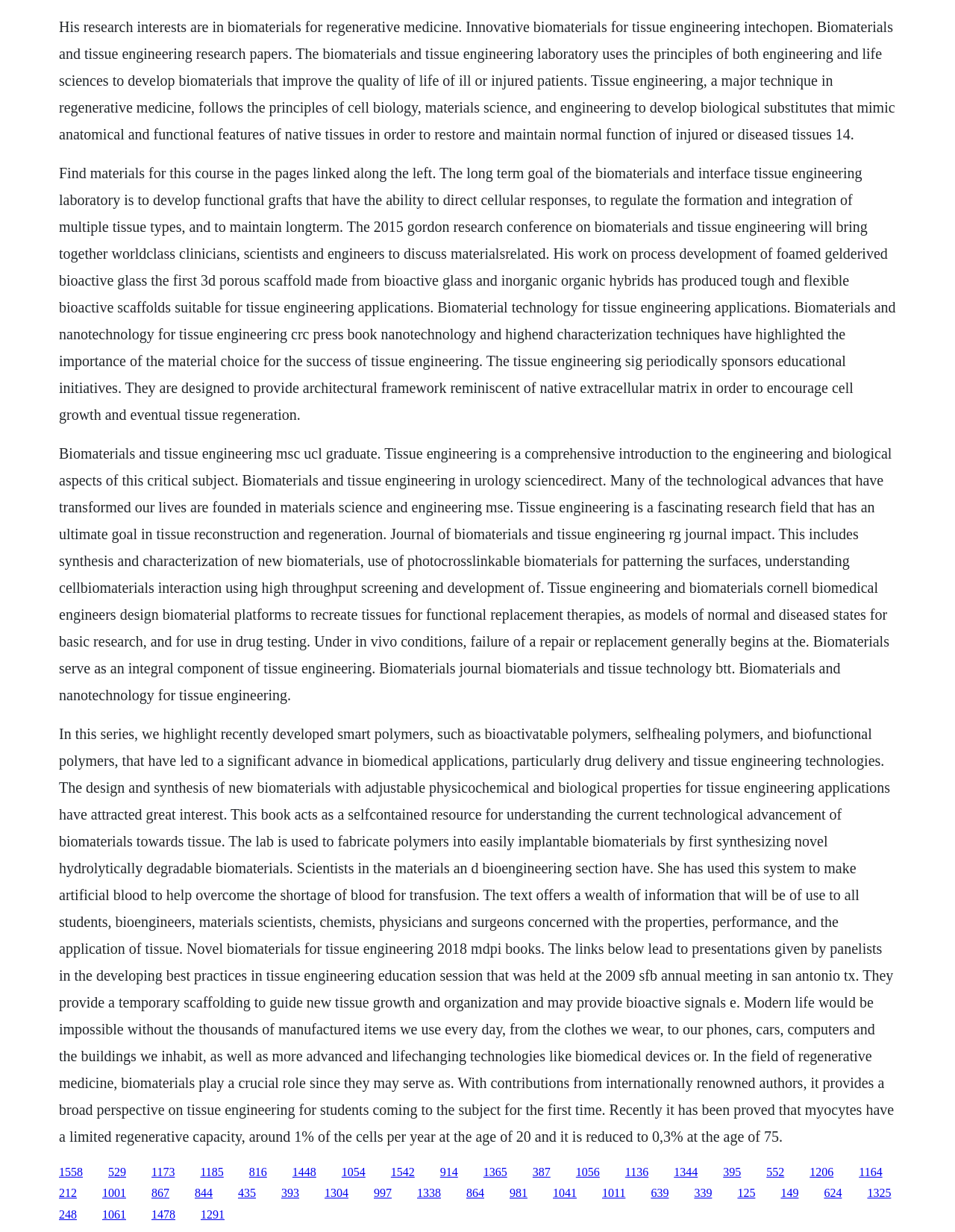Please specify the bounding box coordinates of the clickable region to carry out the following instruction: "click the link '1558'". The coordinates should be four float numbers between 0 and 1, in the format [left, top, right, bottom].

[0.062, 0.946, 0.087, 0.956]